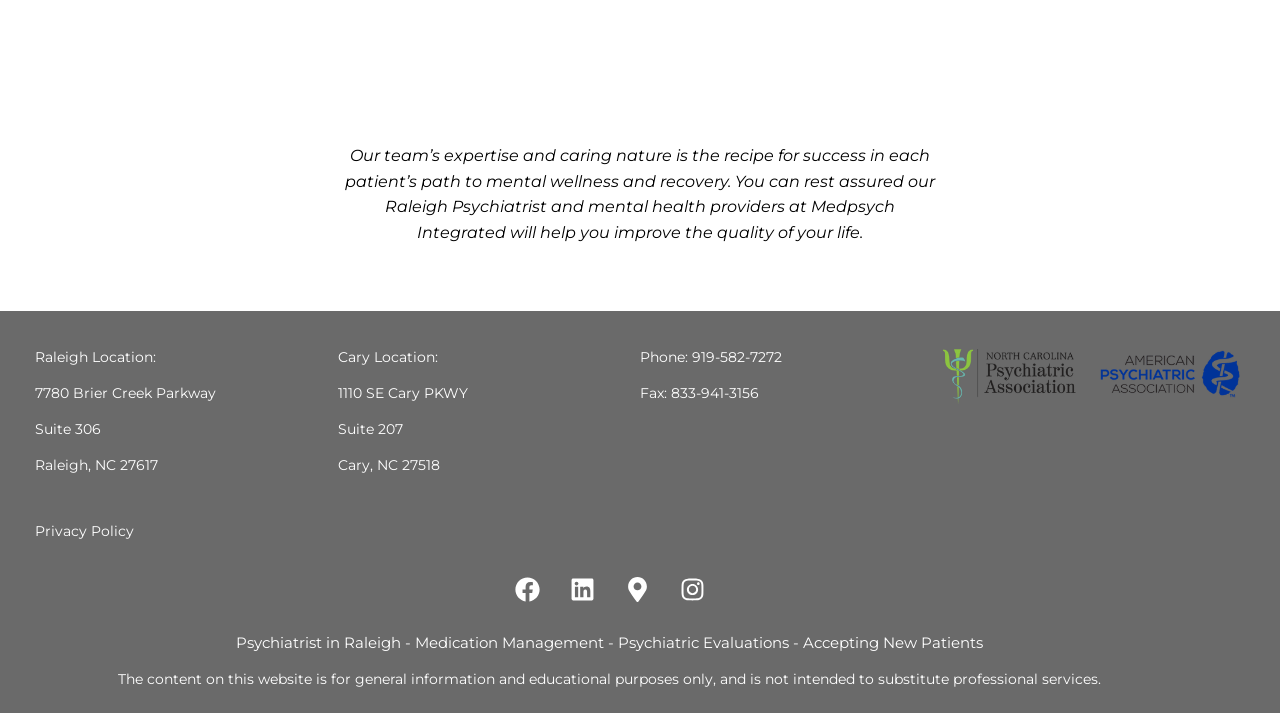Based on the element description: "Instagram", identify the bounding box coordinates for this UI element. The coordinates must be four float numbers between 0 and 1, listed as [left, top, right, bottom].

[0.521, 0.792, 0.56, 0.862]